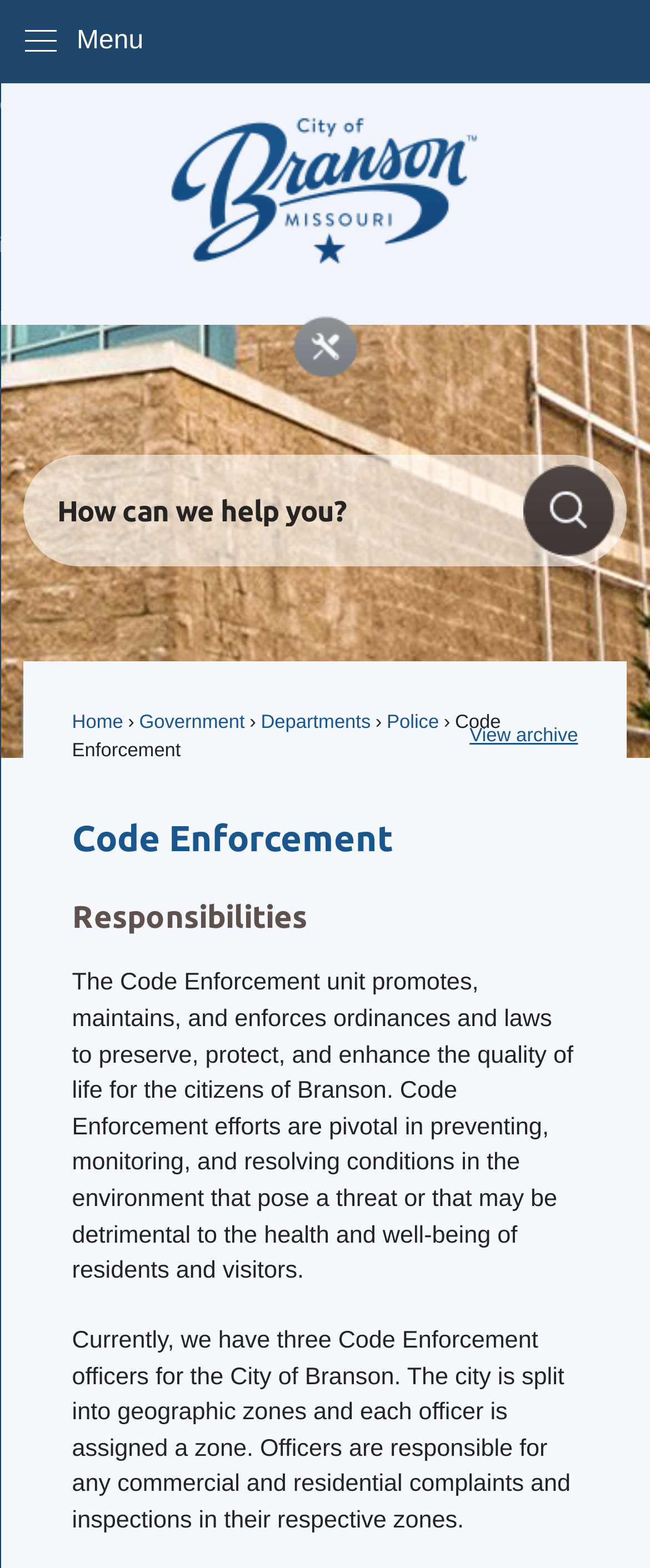Respond to the question with just a single word or phrase: 
What is the purpose of the Code Enforcement unit?

Preserve quality of life